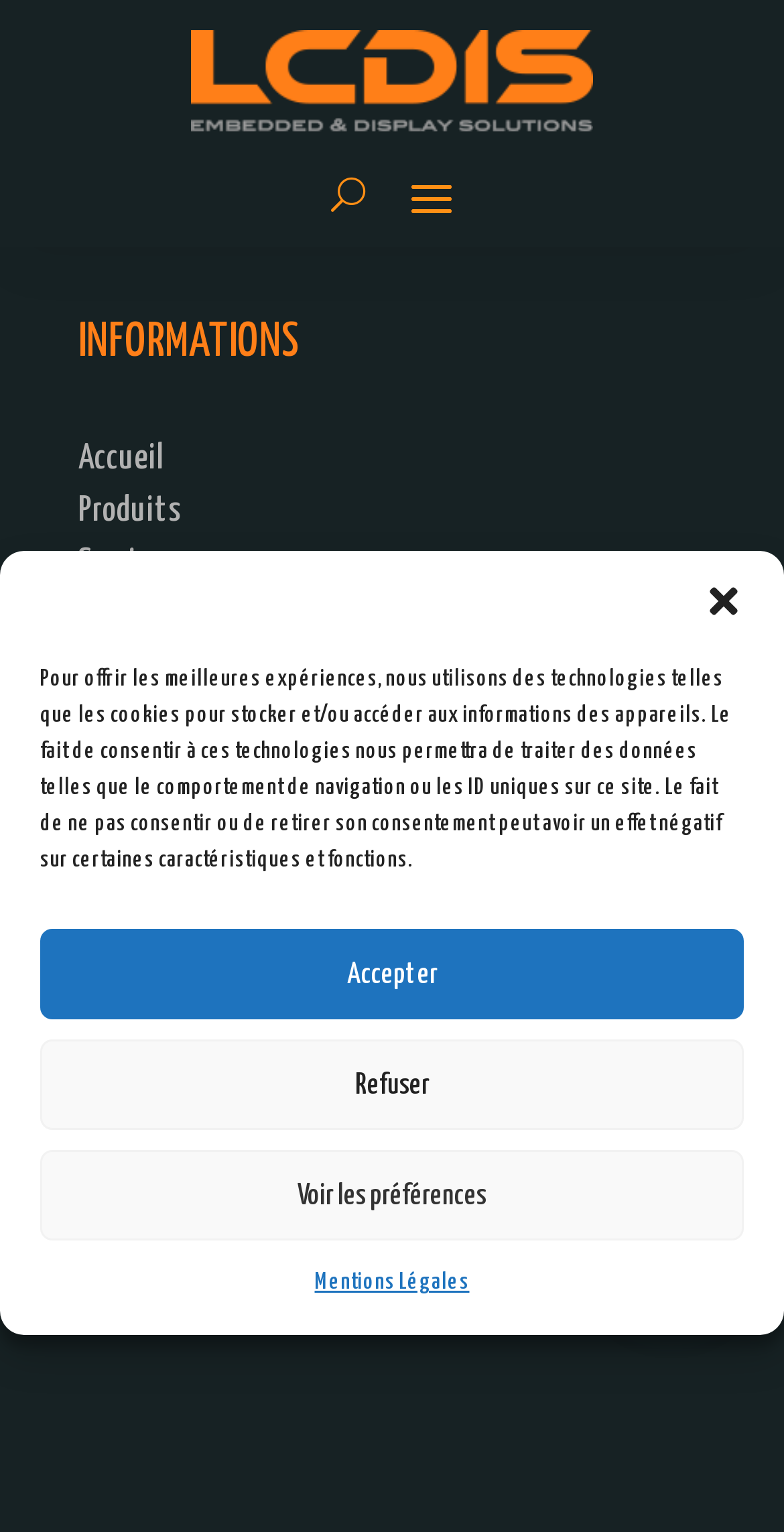Bounding box coordinates must be specified in the format (top-left x, top-left y, bottom-right x, bottom-right y). All values should be floating point numbers between 0 and 1. What are the bounding box coordinates of the UI element described as: Voir les préférences

[0.051, 0.751, 0.949, 0.81]